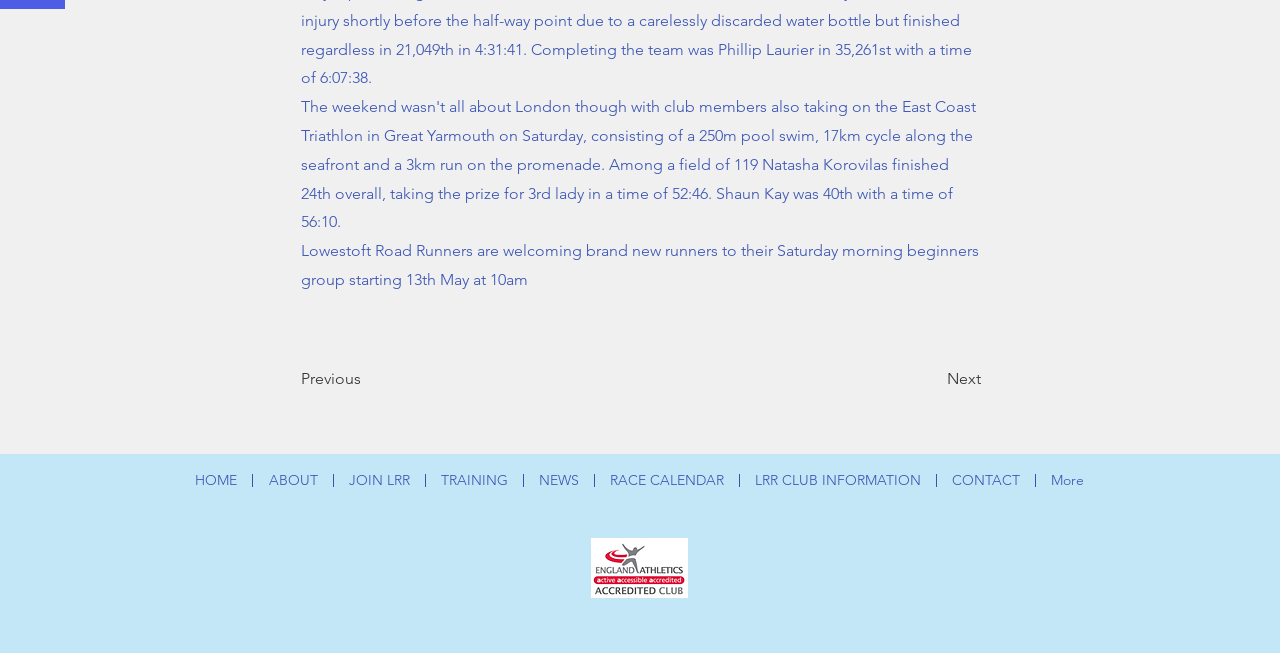What is the name of the running group mentioned?
Craft a detailed and extensive response to the question.

The name of the running group is mentioned in the StaticText element with the text 'Lowestoft Road Runners are welcoming brand new runners to their Saturday morning beginners group starting 13th May at 10am'.